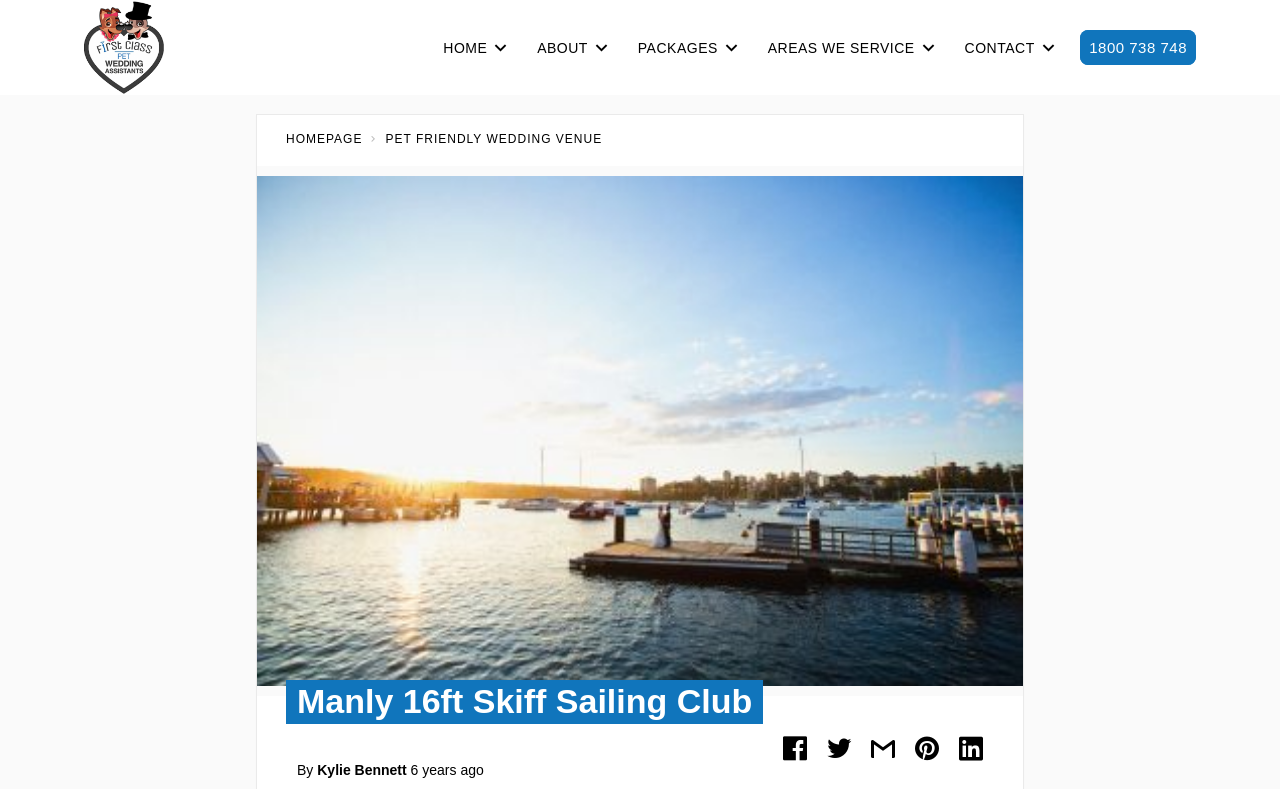Determine the bounding box coordinates of the clickable region to carry out the instruction: "Call the phone number 1800 738 748".

[0.844, 0.038, 0.934, 0.082]